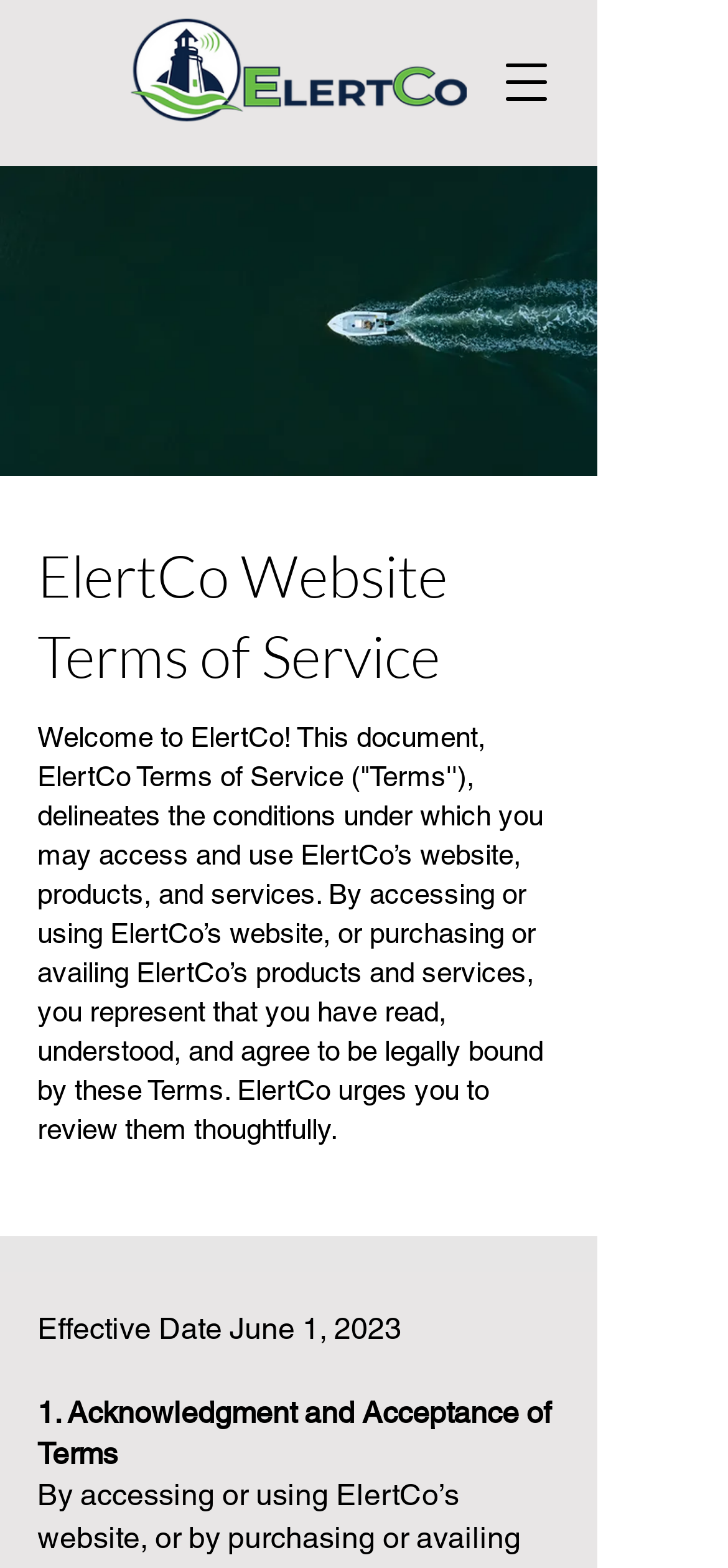Give the bounding box coordinates for this UI element: "aria-label="Open navigation menu"". The coordinates should be four float numbers between 0 and 1, arranged as [left, top, right, bottom].

[0.659, 0.023, 0.787, 0.082]